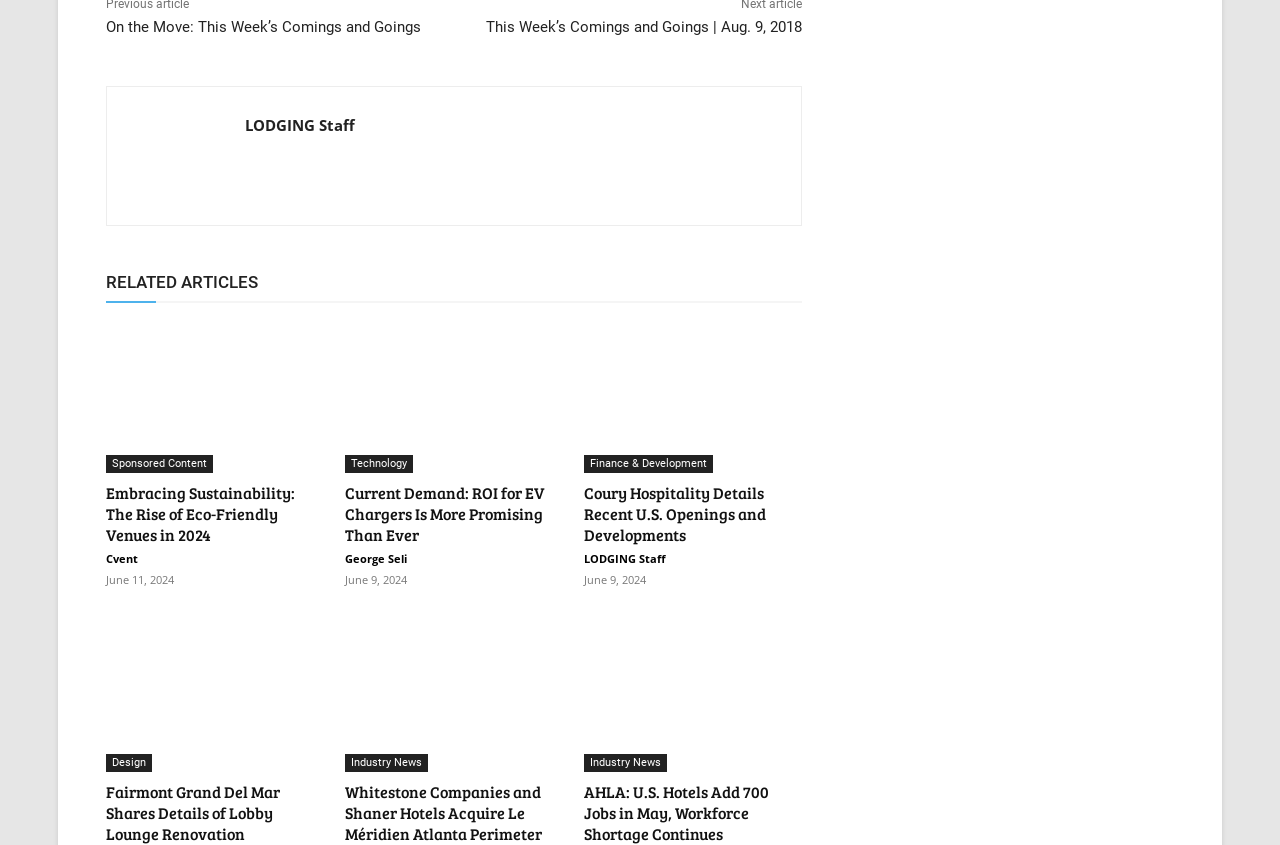Provide a short answer using a single word or phrase for the following question: 
How many articles are listed under the 'RELATED ARTICLES' section?

6